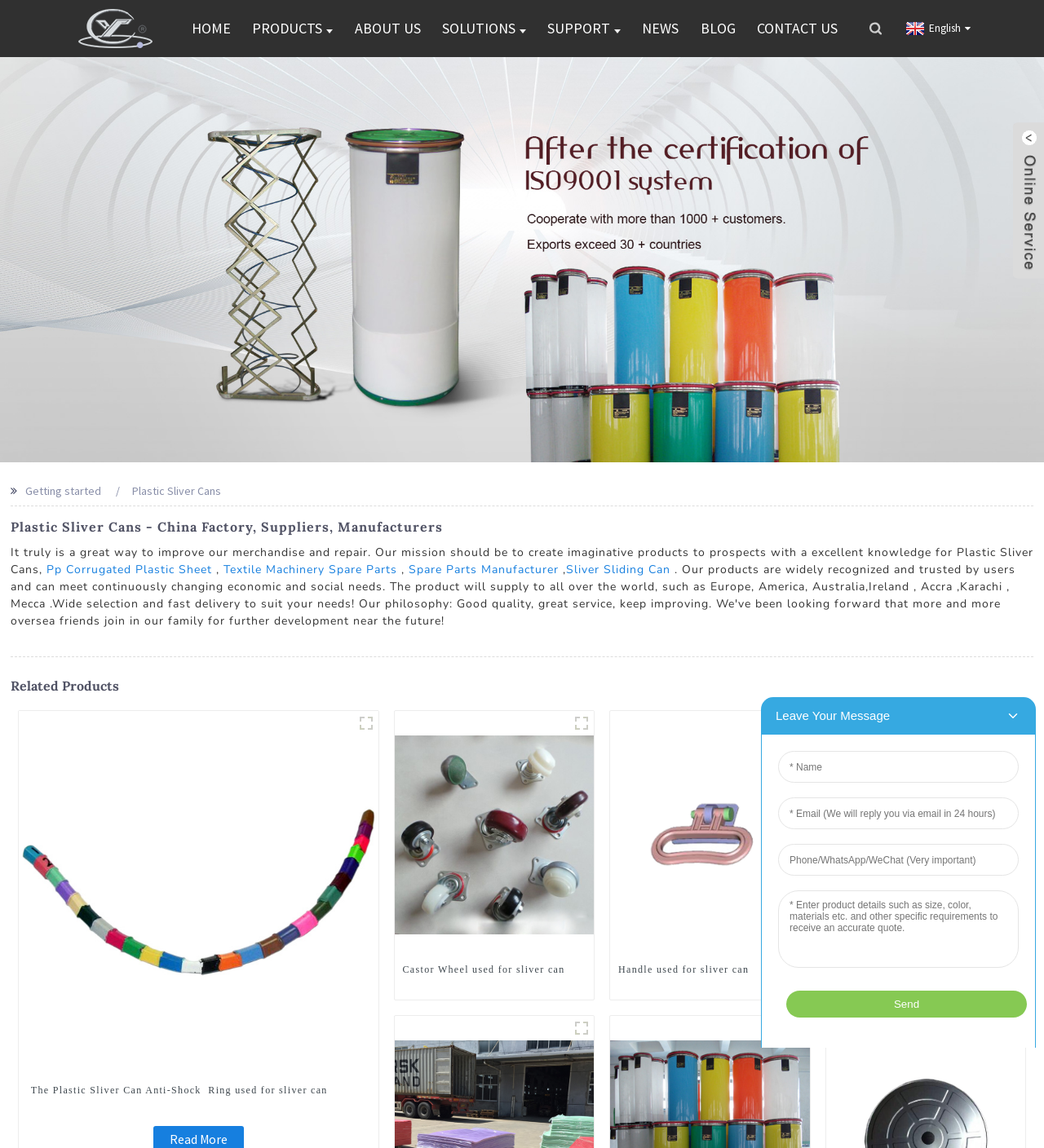Determine the bounding box coordinates of the region to click in order to accomplish the following instruction: "View the Plastic Sliver Cans image". Provide the coordinates as four float numbers between 0 and 1, specifically [left, top, right, bottom].

[0.07, 0.008, 0.159, 0.042]